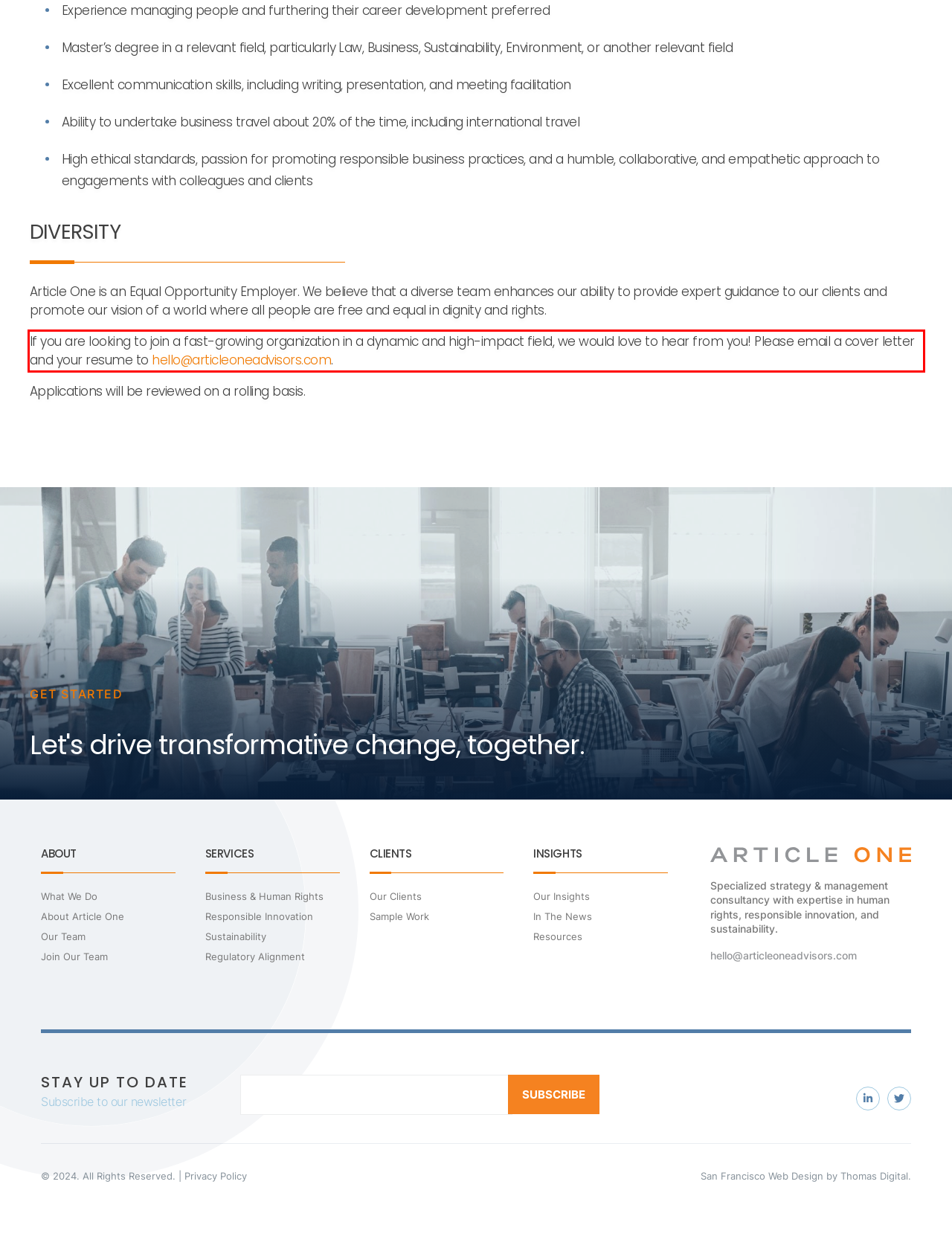Please extract the text content within the red bounding box on the webpage screenshot using OCR.

If you are looking to join a fast-growing organization in a dynamic and high-impact field, we would love to hear from you! Please email a cover letter and your resume to hello@articleoneadvisors.com.